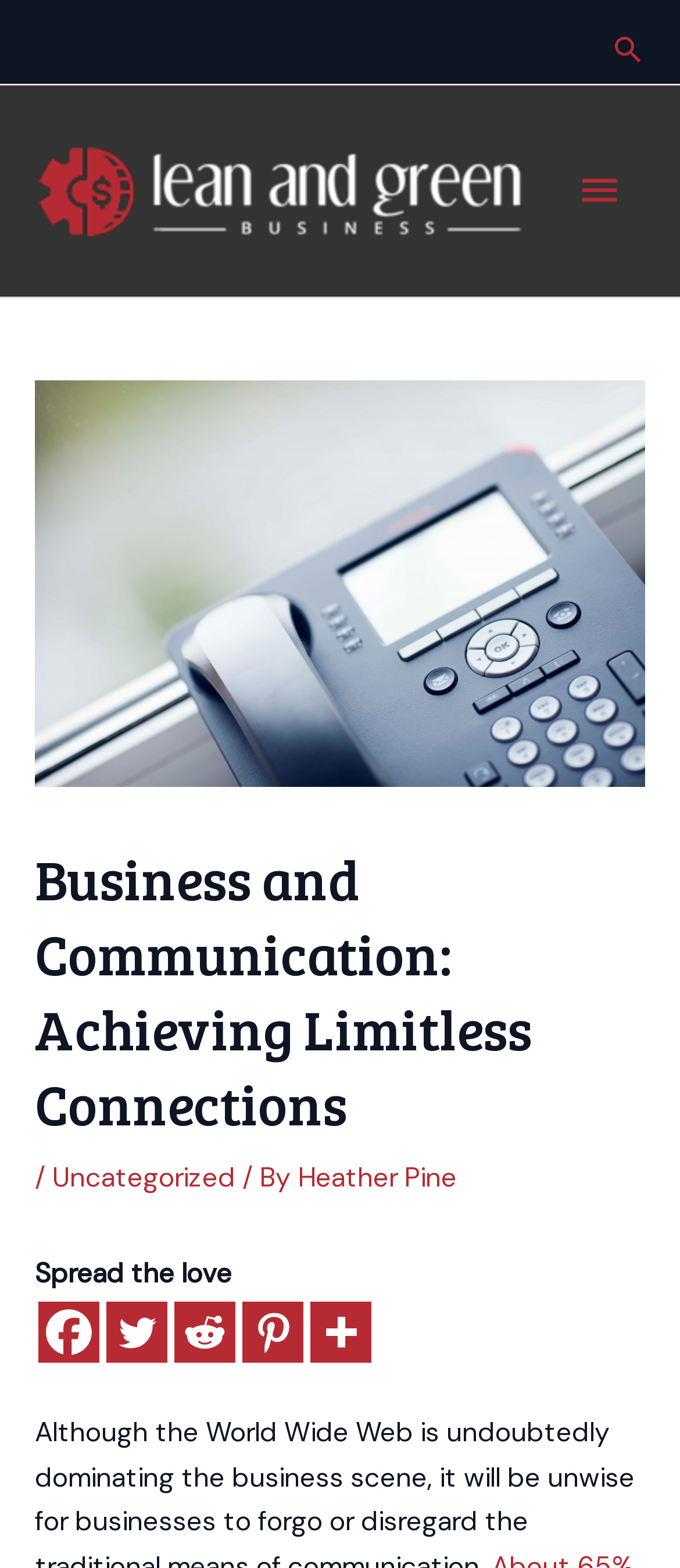Identify the bounding box of the UI element described as follows: "Uncategorized". Provide the coordinates as four float numbers in the range of 0 to 1 [left, top, right, bottom].

[0.077, 0.74, 0.346, 0.763]